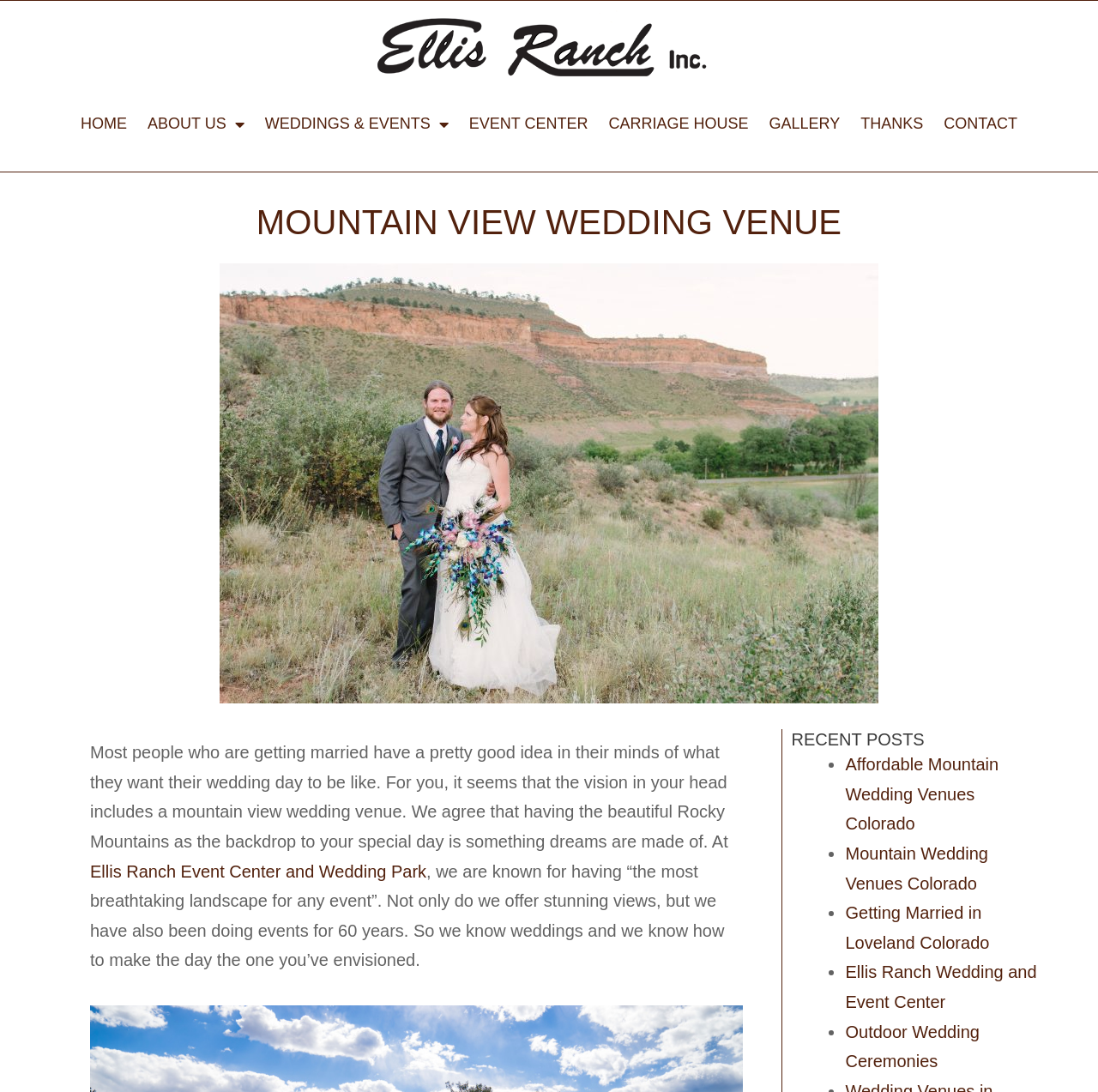Identify the bounding box coordinates for the element that needs to be clicked to fulfill this instruction: "Check the RECENT POSTS". Provide the coordinates in the format of four float numbers between 0 and 1: [left, top, right, bottom].

[0.721, 0.668, 0.945, 0.687]